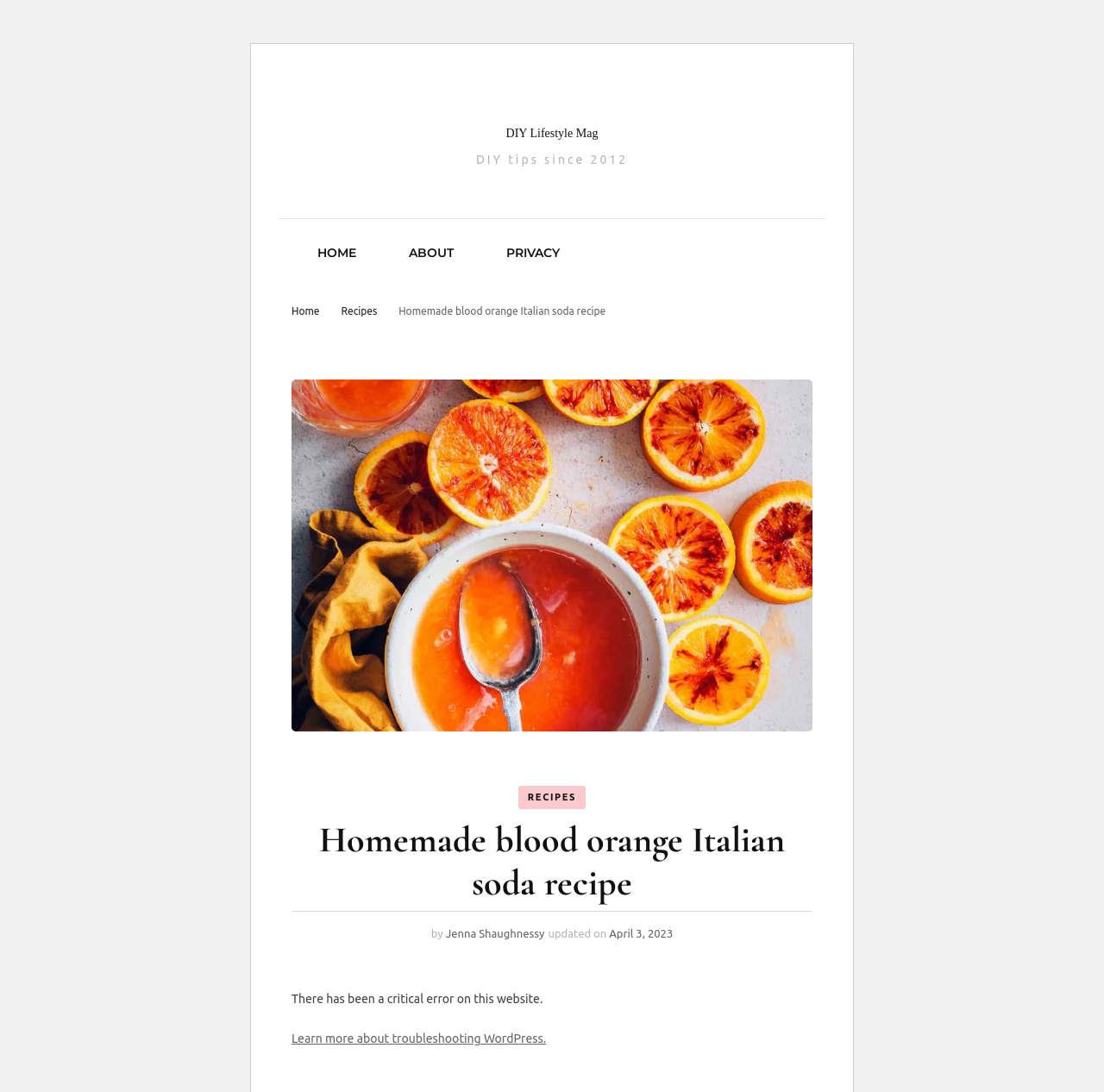Based on the image, please respond to the question with as much detail as possible:
What type of recipe is on this webpage?

Based on the webpage content, specifically the heading 'Homemade blood orange Italian soda recipe', it can be inferred that the recipe on this webpage is for Italian soda.